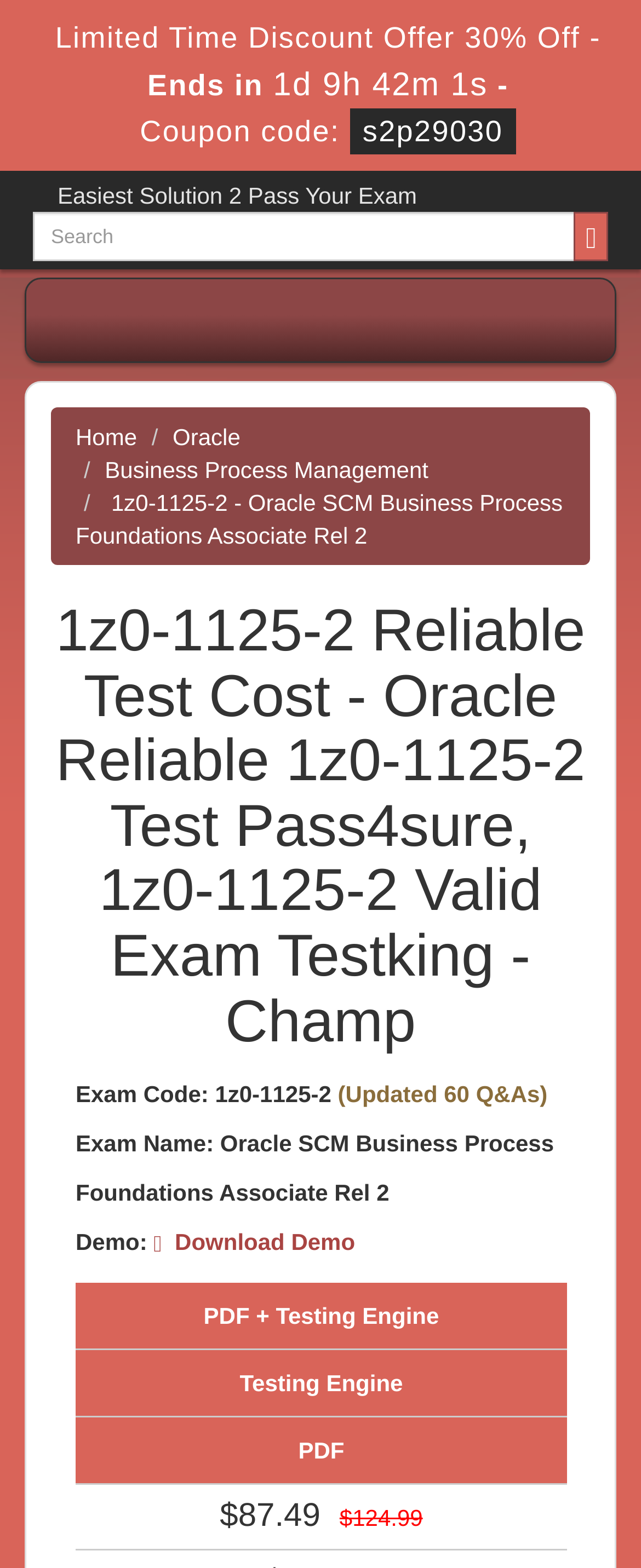What is the discount percentage?
Please provide a comprehensive answer to the question based on the webpage screenshot.

The discount percentage can be found in the limited time discount offer heading at the top of the webpage, which states 'Limited Time Discount Offer 30% Off - Ends in 1d 9h 42m 1s - Coupon code: s2p29030'.